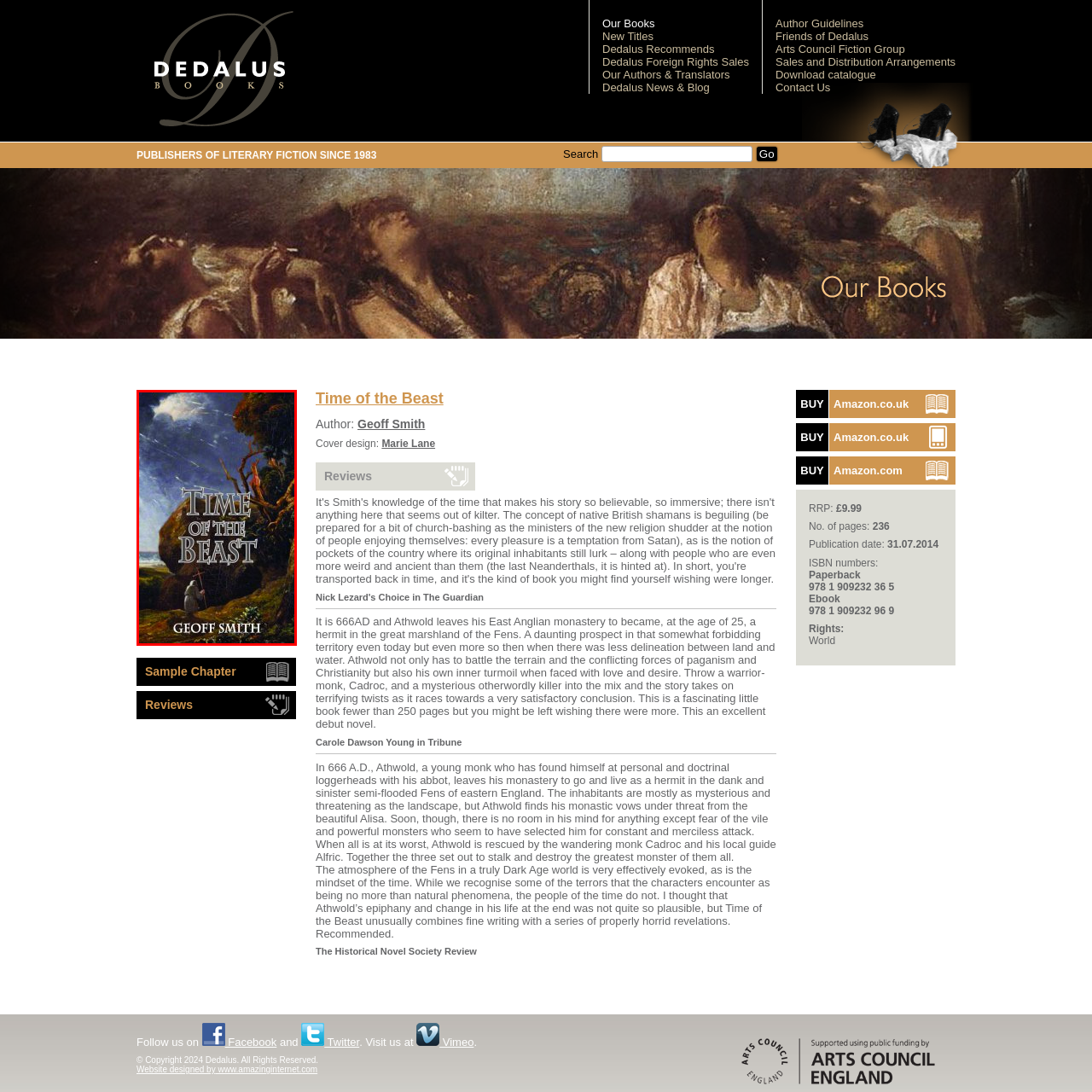Craft a detailed explanation of the image surrounded by the red outline.

The image features the book cover of "Time of the Beast" by Geoff Smith, prominently displaying the title in bold, gothic font at the top. The artwork illustrates a dramatic scene that evokes the dark and tumultuous atmosphere of the narrative, showcasing a lone figure clad in a gray cloak with a staff, gazing at an ominous landscape filled with dark clouds and rocky terrain. This symbolic imagery reflects the book's themes of struggle, isolation, and adventure, set in the historical backdrop of 666 A.D. Readers are drawn into an immersive tale of a young monk's journey as he faces both outer dangers and inner turmoil amidst a conflict between paganism and Christianity, revealing the human experience within a mythical and perilous world. The author's name, "Geoff Smith," appears near the bottom of the cover, completing this captivating presentation of the novel.